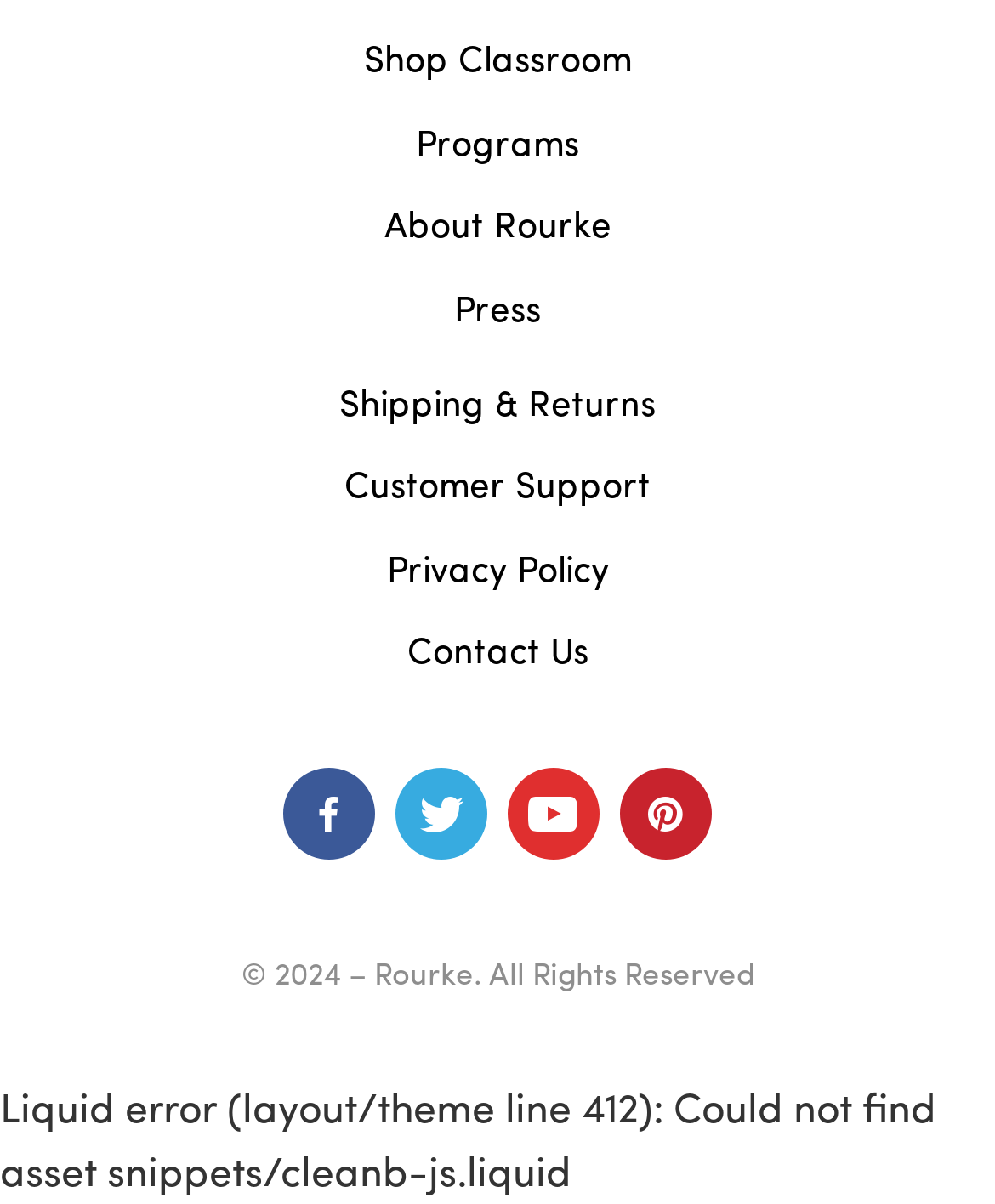Analyze the image and deliver a detailed answer to the question: What is the last link in the footer section?

The last link in the footer section can be determined by examining the bounding box coordinates of the links. The link with the highest y2 coordinate is 'Contact Us'.